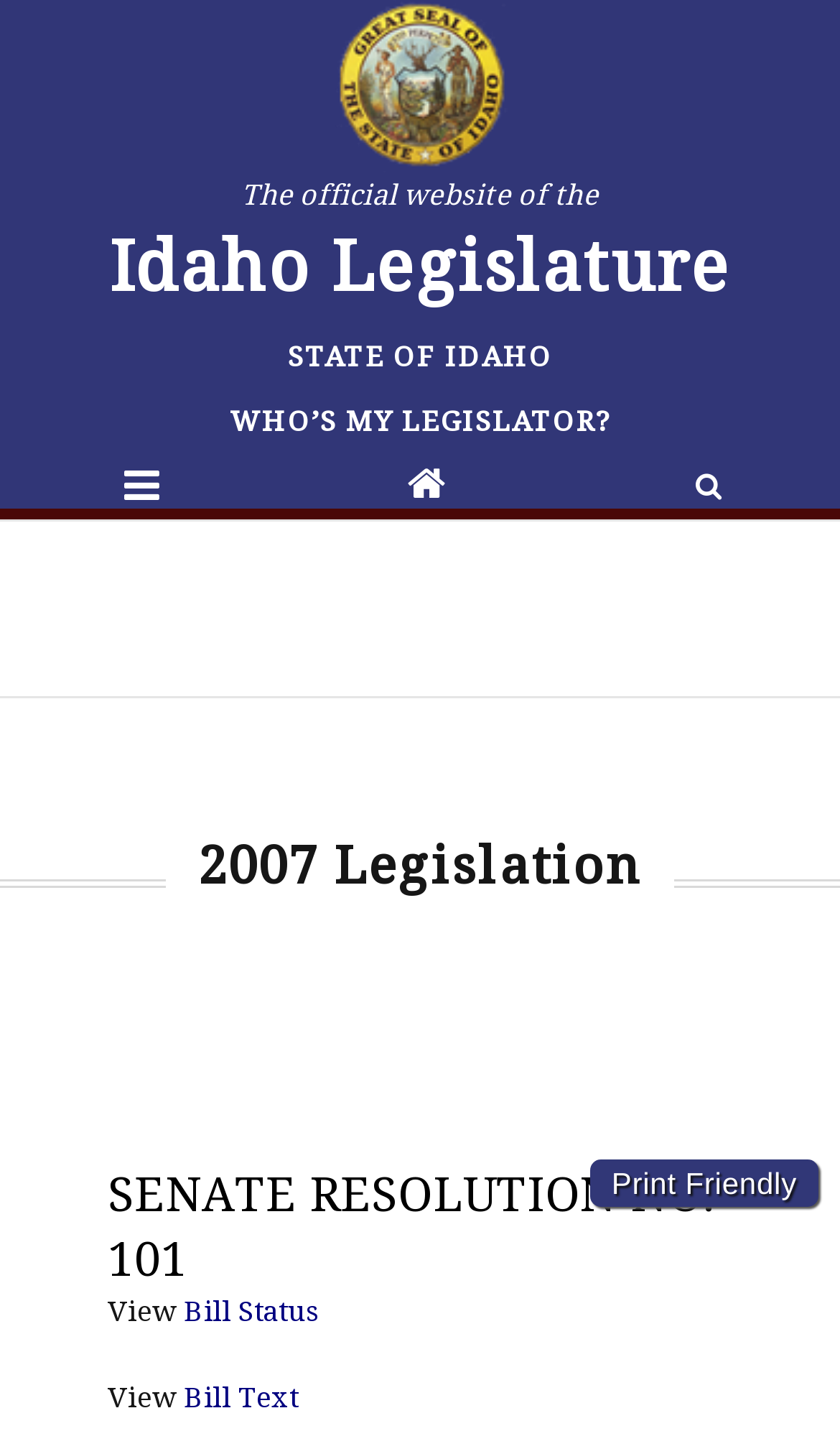What are the two options to view on the webpage?
Please respond to the question with as much detail as possible.

I found the two options to view on the webpage by looking at the links 'Bill Status' and 'Bill Text' which are placed side by side, indicating that they are related options to view.